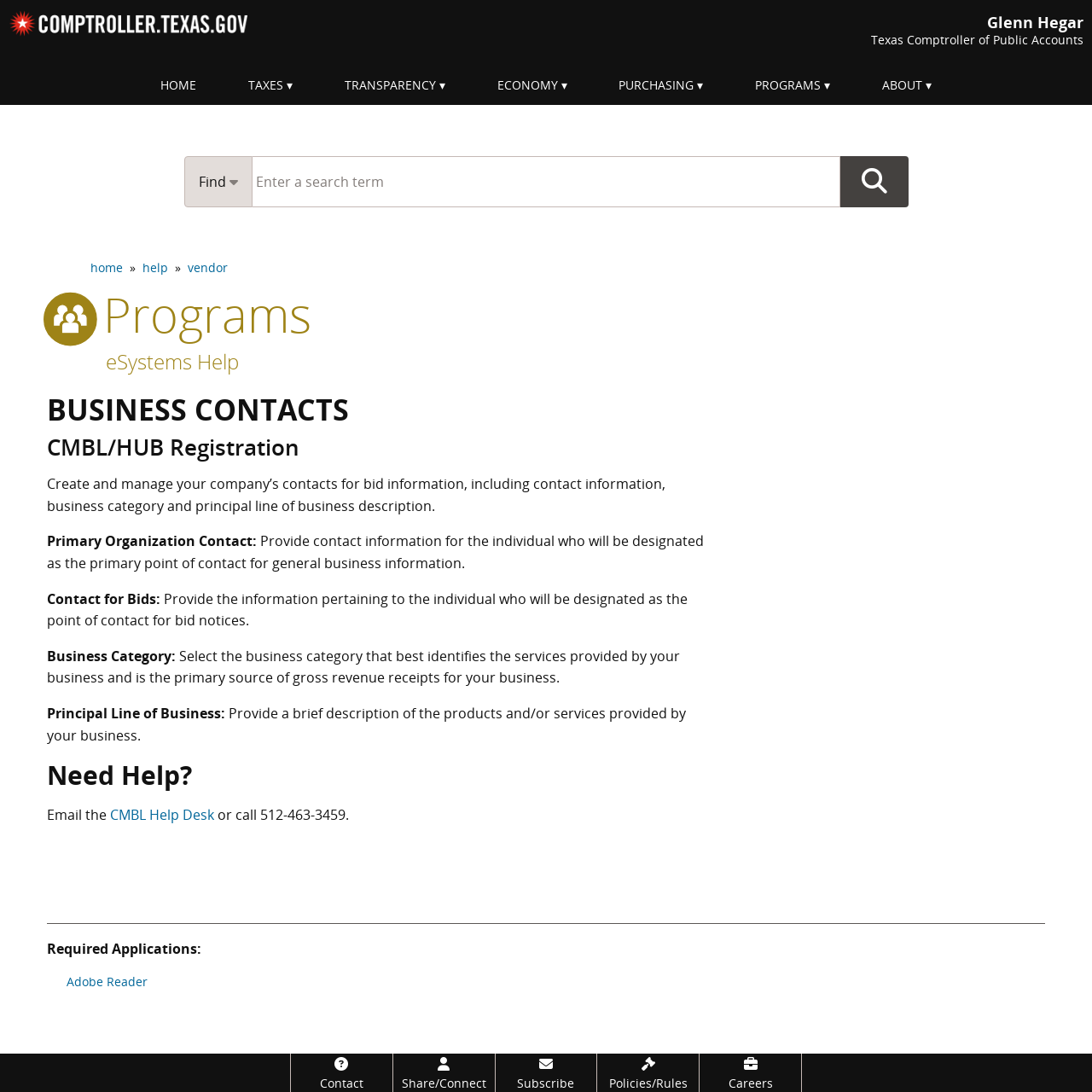Look at the image and answer the question in detail:
What is the phone number of the CMBL Help Desk?

I found the answer by looking at the link element with the text '512-463-3459' which is located in the section 'Need Help?', indicating that the phone number of the CMBL Help Desk is 512-463-3459.